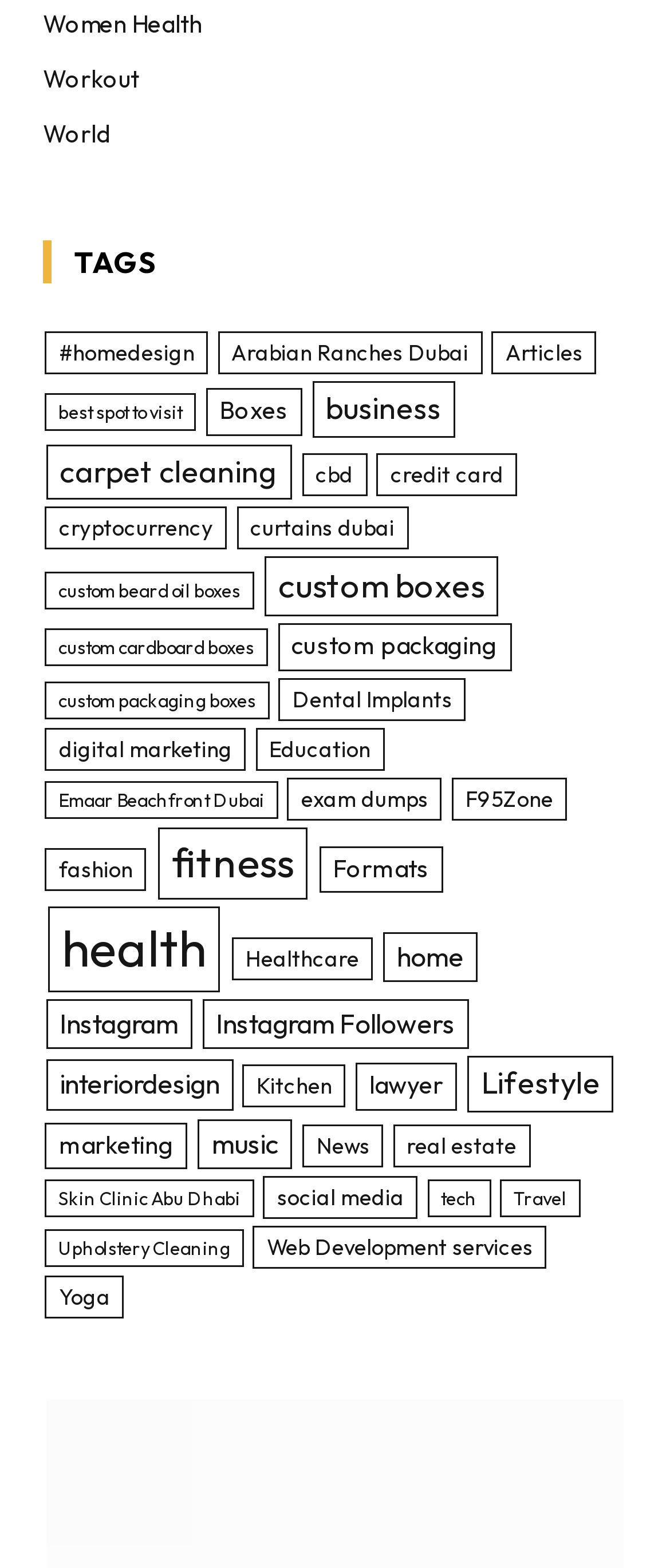Refer to the image and provide an in-depth answer to the question: 
How many tags are available on this webpage?

I counted the number of links under the 'TAGS' heading, which starts from 'Women Health' and ends at 'Yoga'. There are 376 links in total.